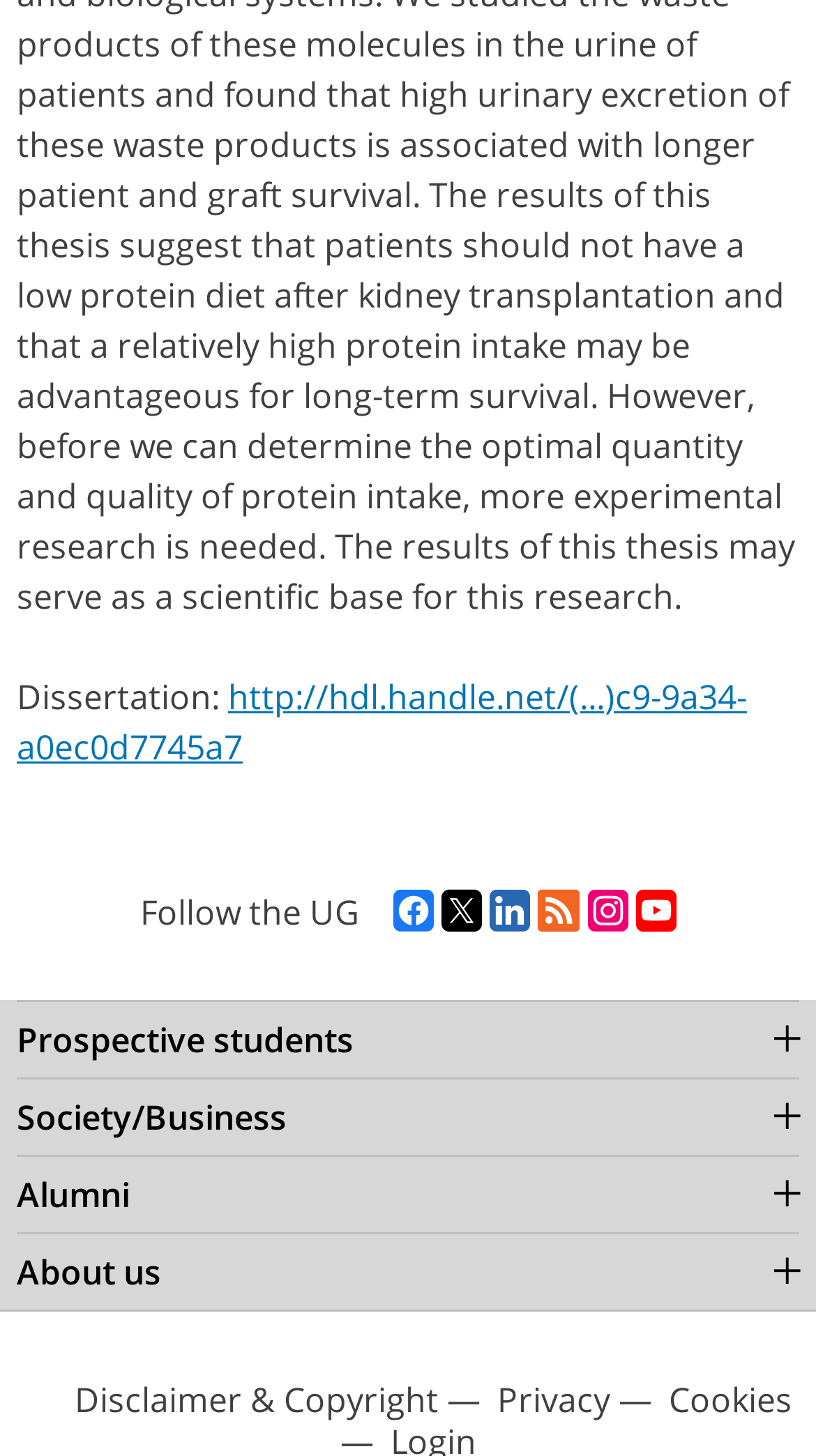What are the categories of links available?
Provide a short answer using one word or a brief phrase based on the image.

4